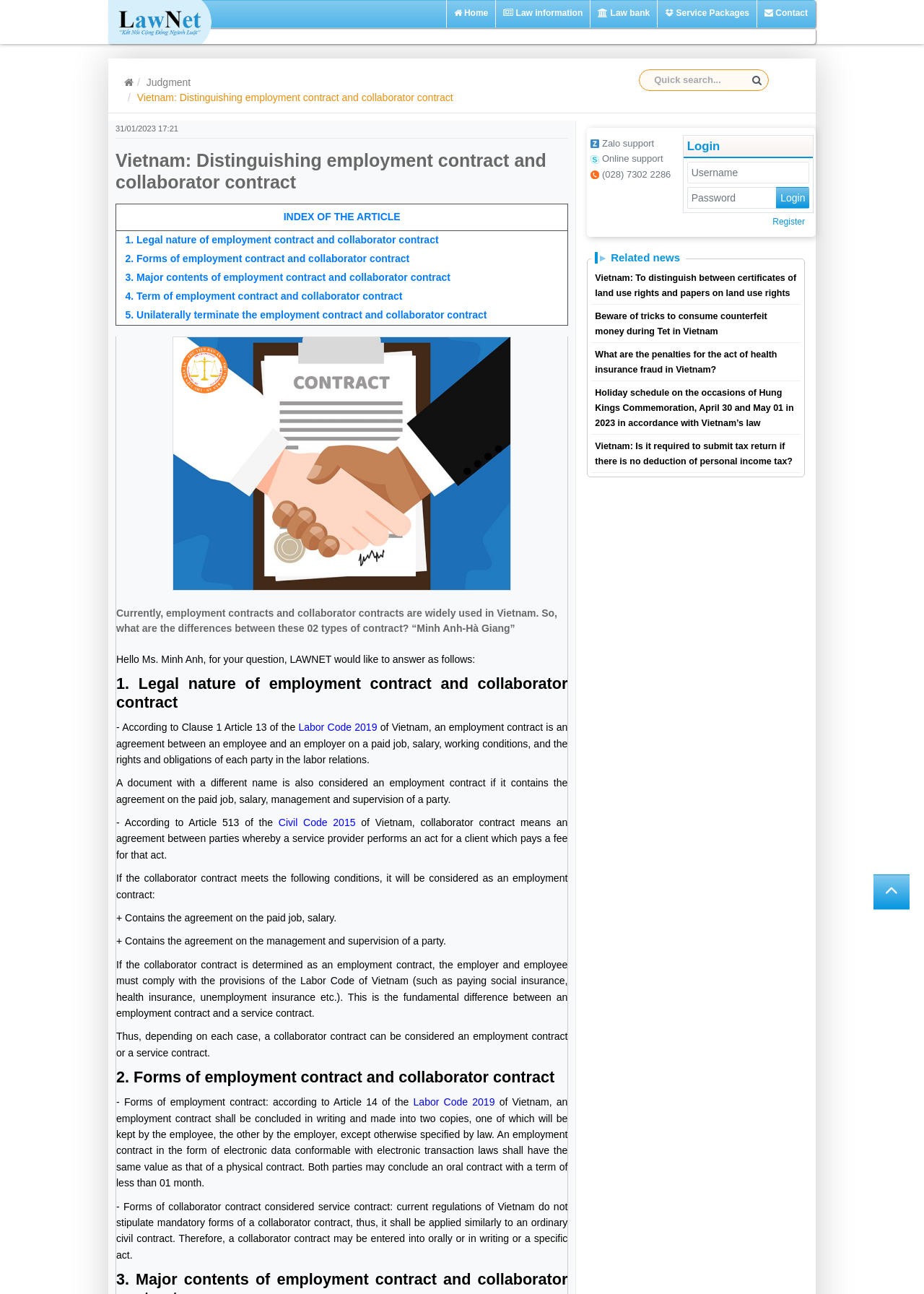Find the bounding box coordinates of the clickable region needed to perform the following instruction: "Search for a judgment". The coordinates should be provided as four float numbers between 0 and 1, i.e., [left, top, right, bottom].

[0.692, 0.054, 0.832, 0.07]